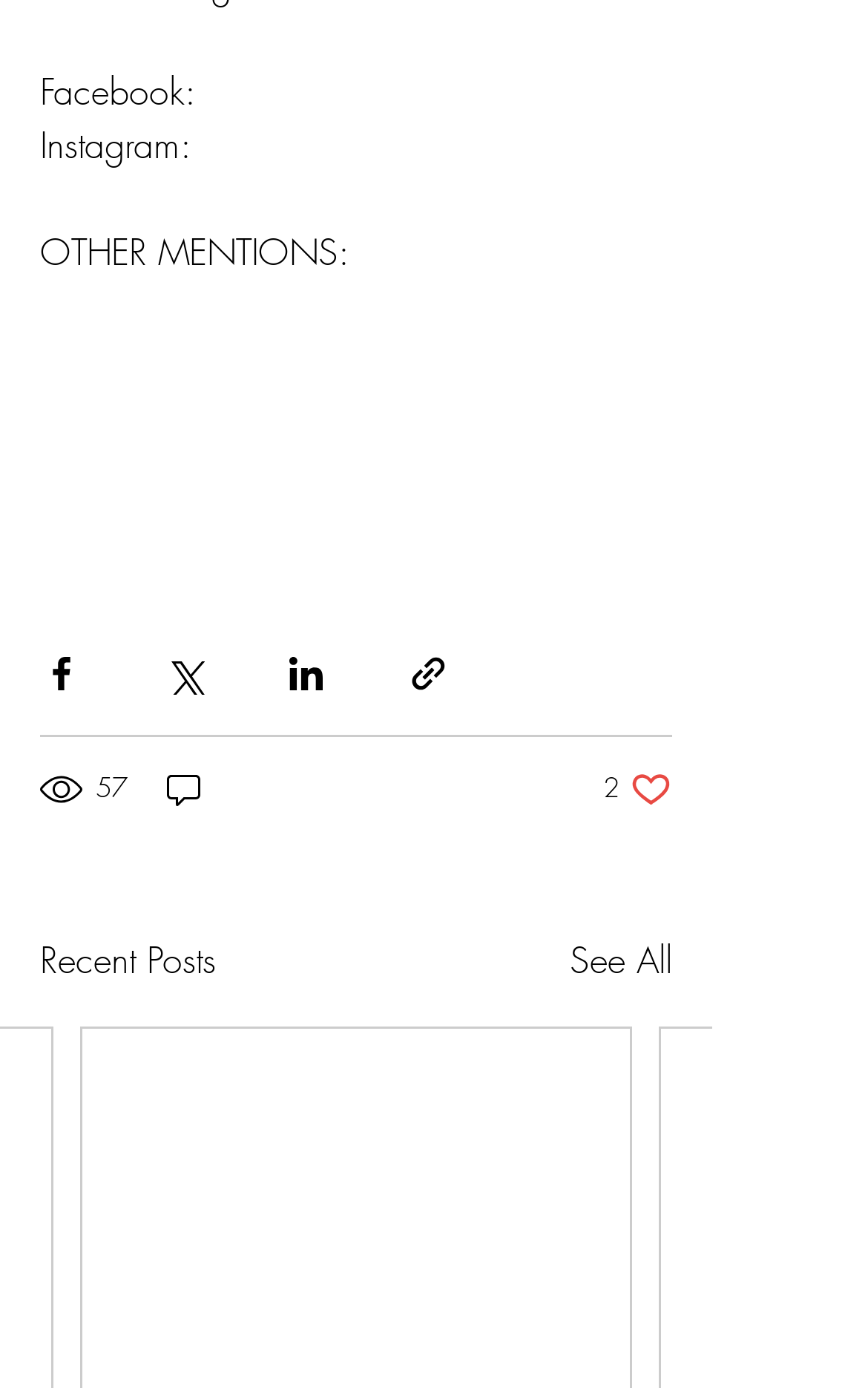Locate the bounding box coordinates of the region to be clicked to comply with the following instruction: "Visit Moms of Bigs on Instagram". The coordinates must be four float numbers between 0 and 1, in the form [left, top, right, bottom].

[0.246, 0.086, 0.482, 0.122]